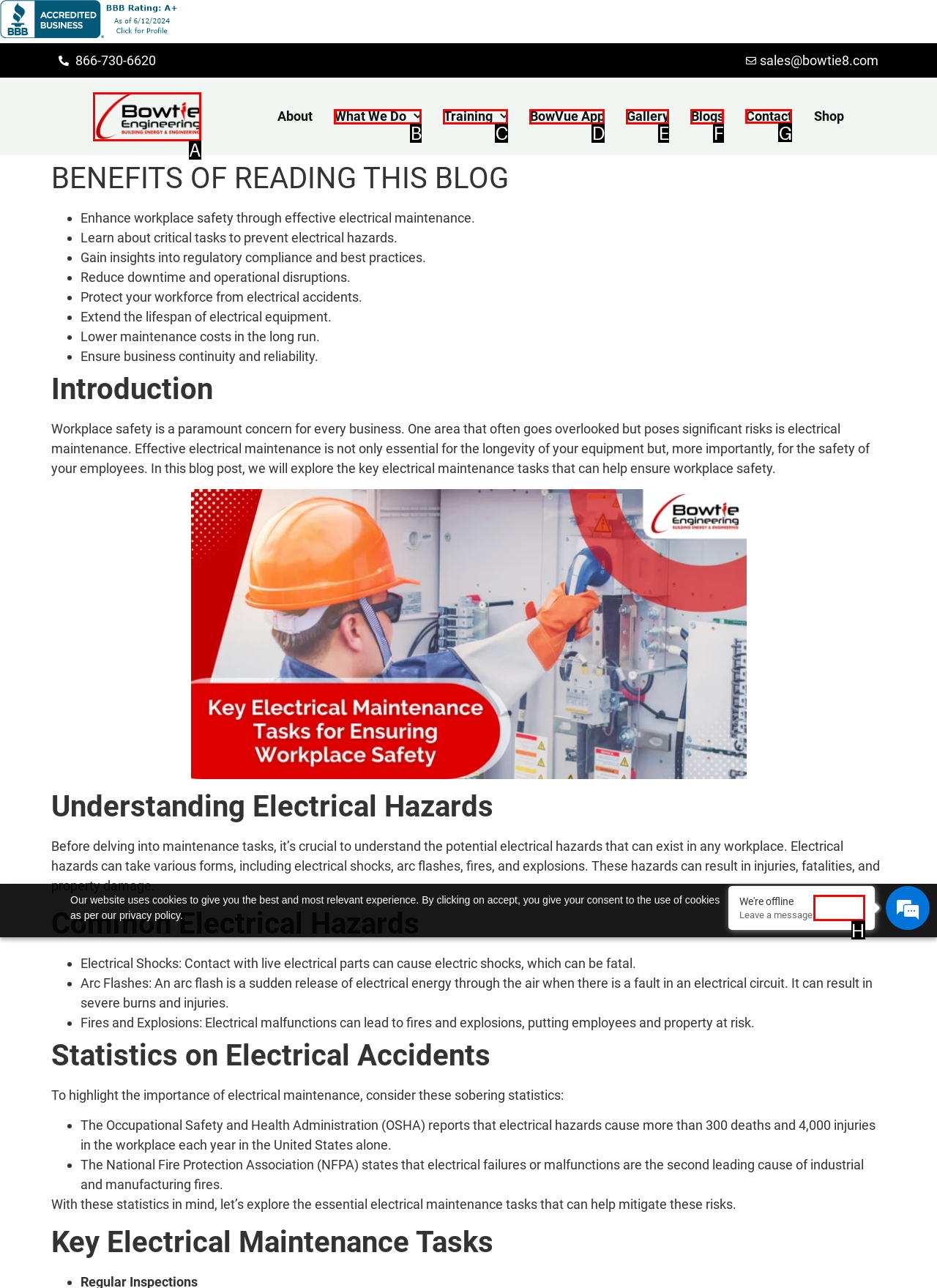Identify the letter of the UI element you need to select to accomplish the task: Click the 'Contact' link.
Respond with the option's letter from the given choices directly.

G